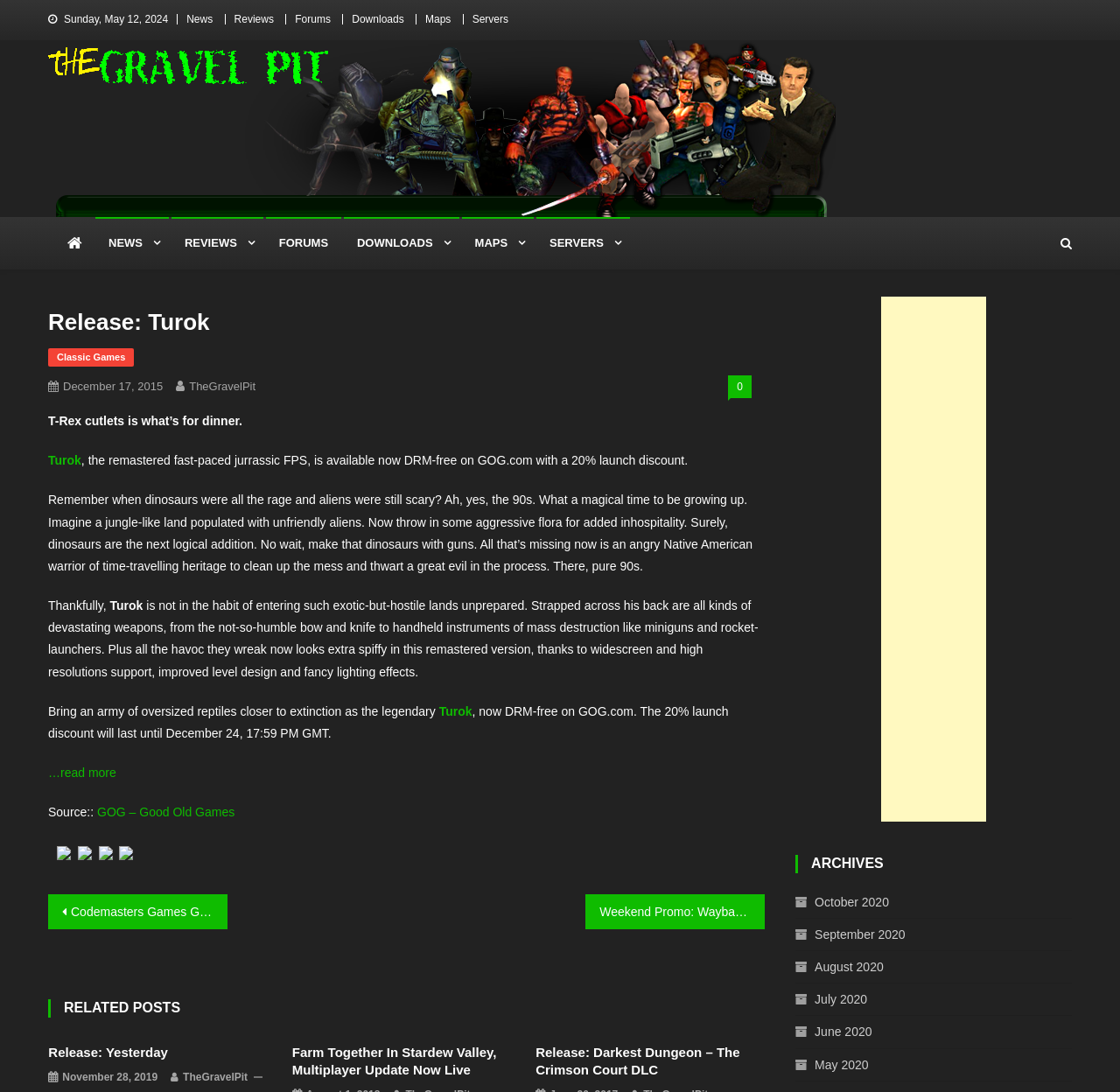Could you determine the bounding box coordinates of the clickable element to complete the instruction: "Click on News"? Provide the coordinates as four float numbers between 0 and 1, i.e., [left, top, right, bottom].

[0.167, 0.012, 0.19, 0.023]